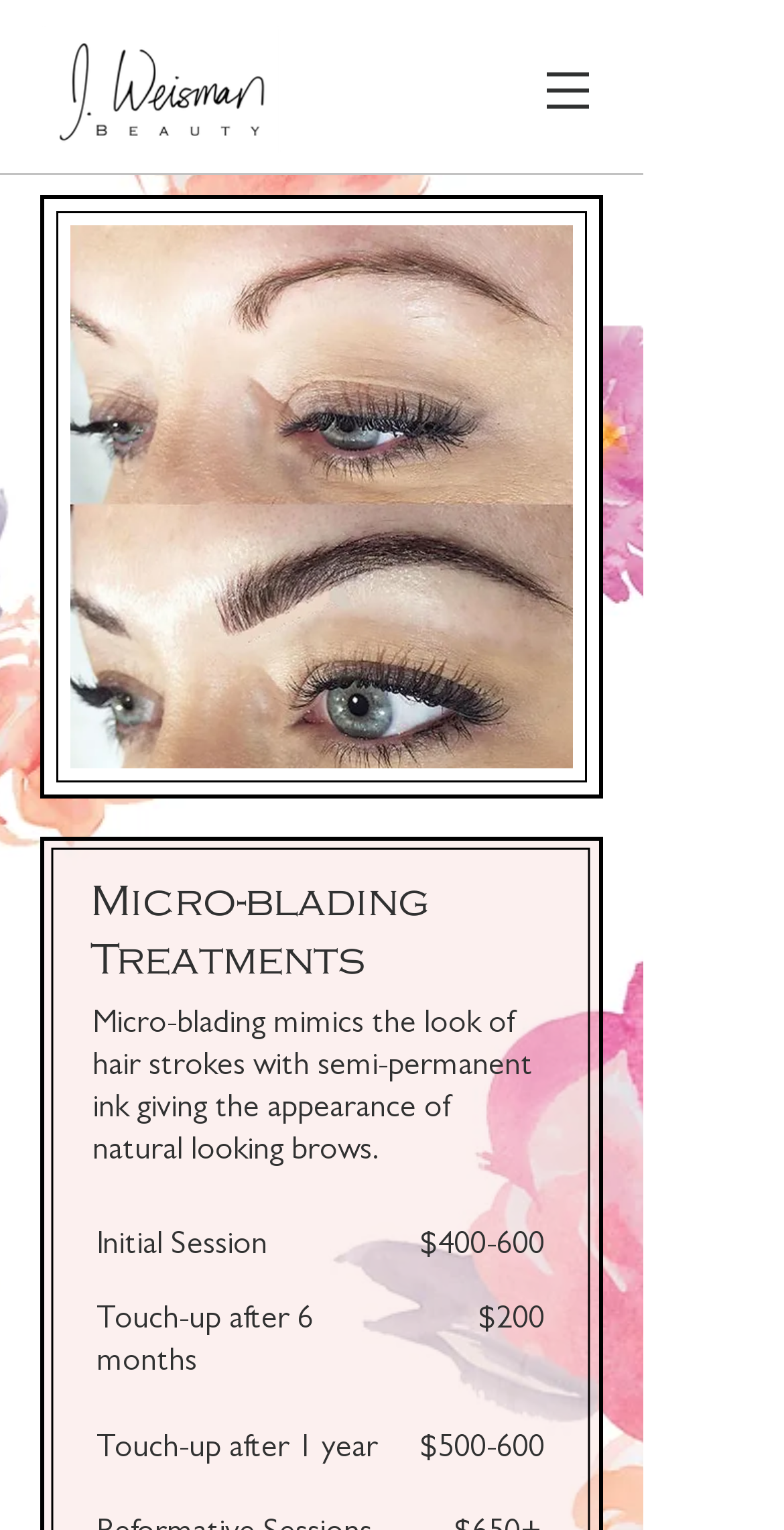Give a comprehensive overview of the webpage, including key elements.

The webpage is about Microblading Treatments offered by jweismanbeauty. At the top left corner, there is a logo image of JWeismanLOGO02.png. To the right of the logo, there is a navigation menu labeled "Site" with a button that has a popup menu. The navigation menu is accompanied by a small image.

Below the navigation menu, there is a heading "Micro-blading Treatments" that spans about half of the page width. Underneath the heading, there is a paragraph of text that describes micro-blading, stating that it mimics the look of hair strokes with semi-permanent ink, giving the appearance of natural-looking brows.

Further down, there are four sections of text and prices, arranged in two columns. The left column has three sections: "Initial Session", "Touch-up after 6 months", and "Touch-up after 1 year". The right column has the corresponding prices: "$400-600", "$200", and "$500-600", respectively.